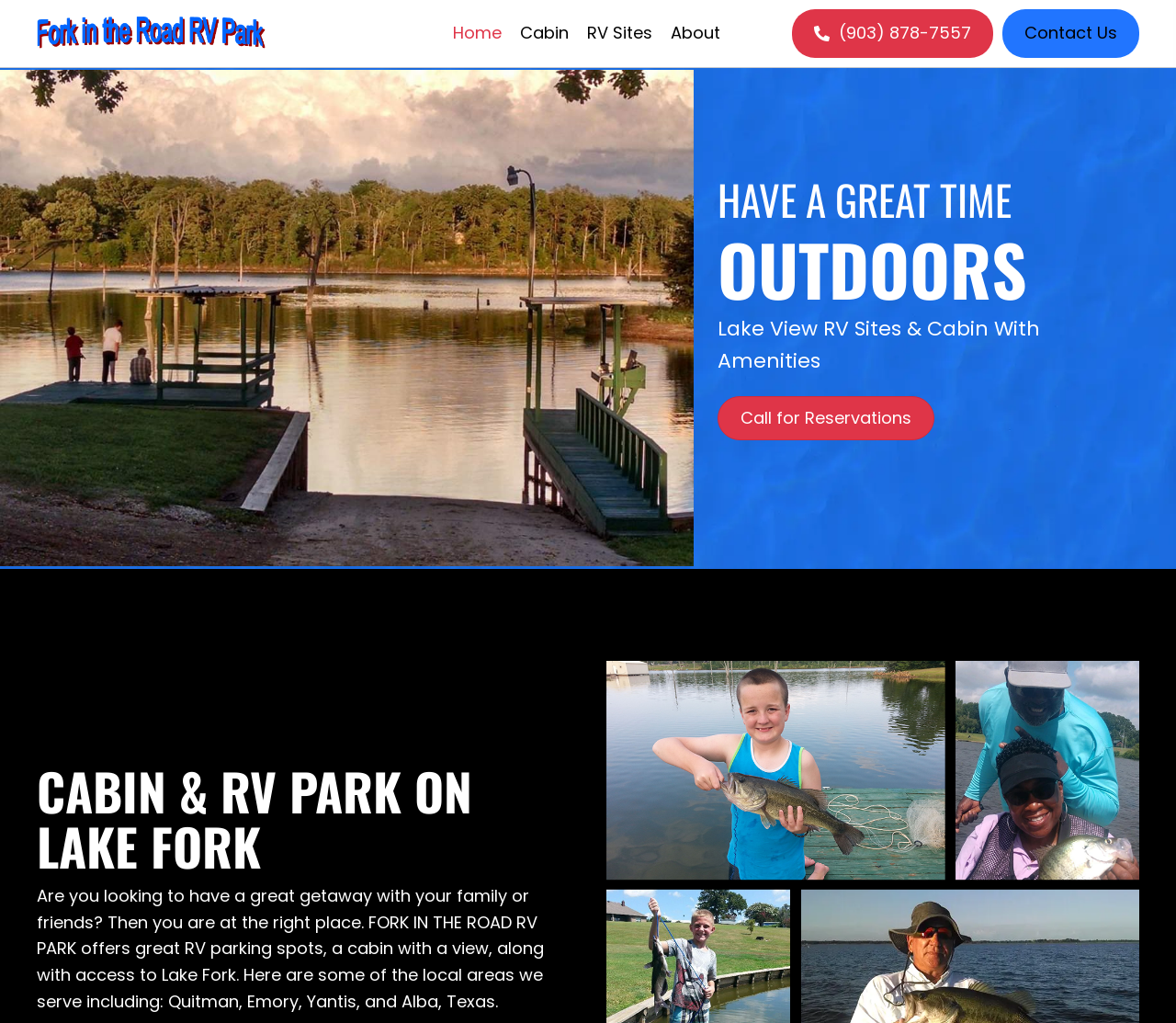Specify the bounding box coordinates of the region I need to click to perform the following instruction: "Call the phone number". The coordinates must be four float numbers in the range of 0 to 1, i.e., [left, top, right, bottom].

[0.673, 0.009, 0.845, 0.056]